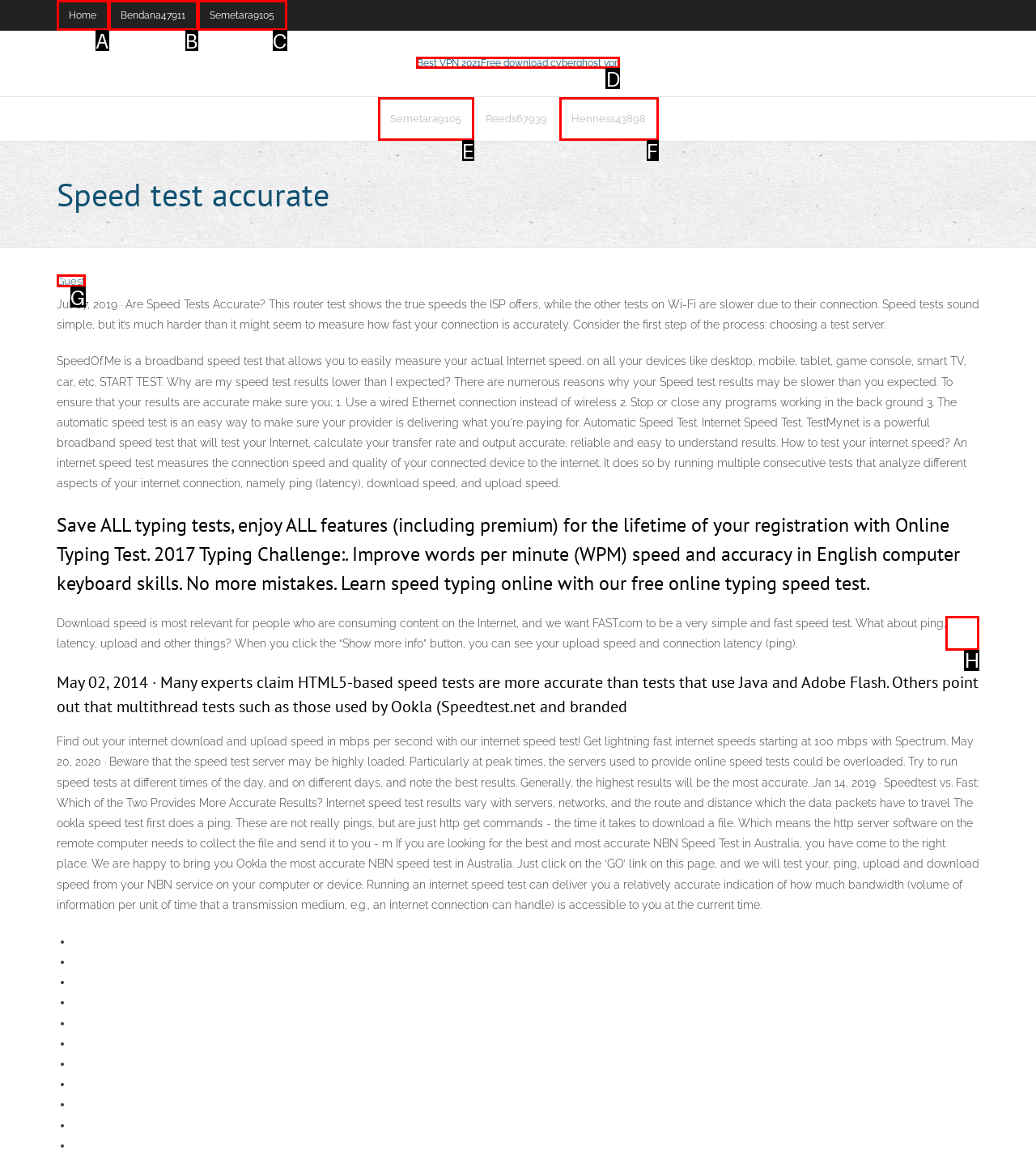Identify the correct option to click in order to complete this task: Click on the Show more info button
Answer with the letter of the chosen option directly.

H